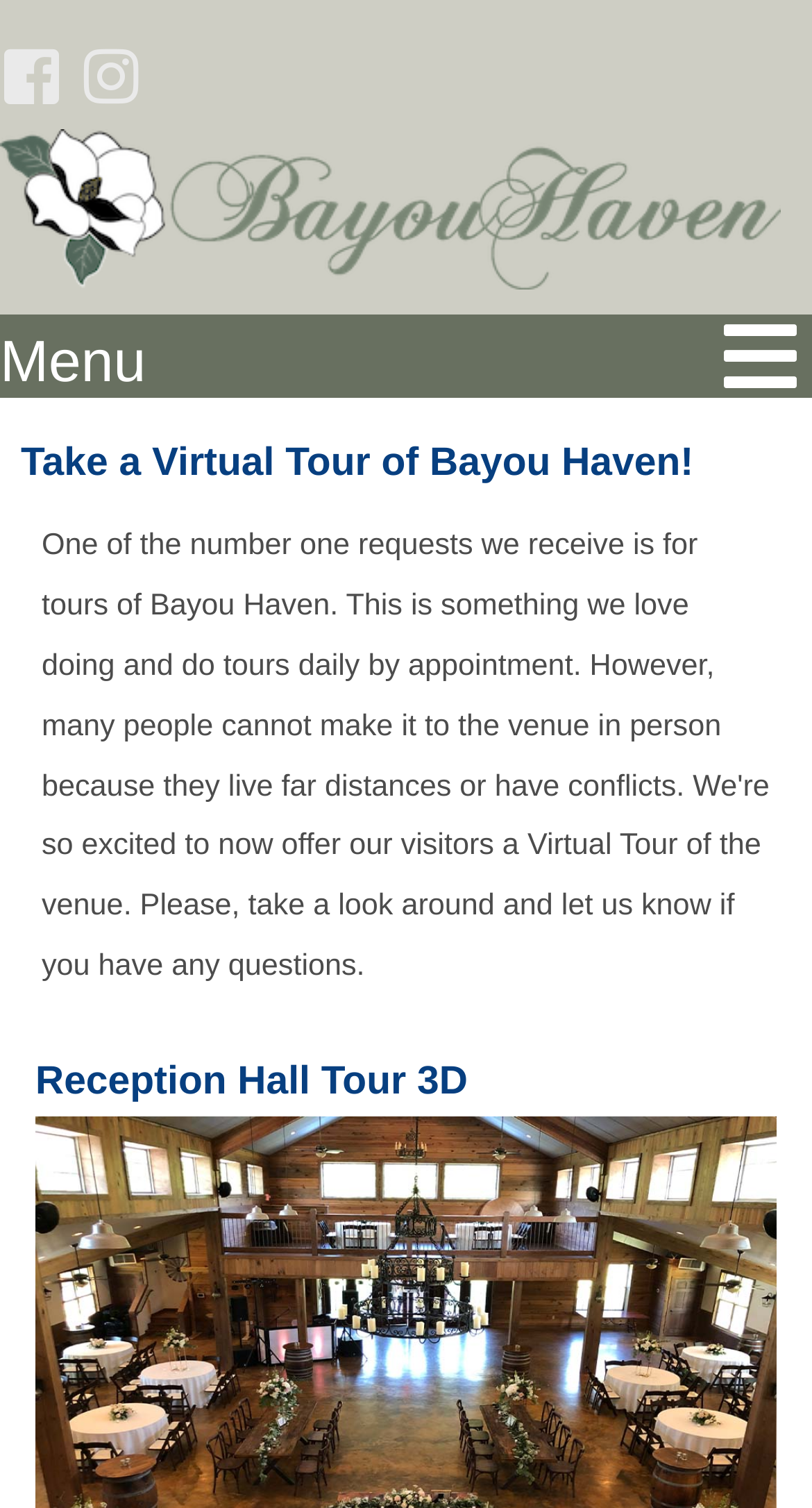Give a comprehensive overview of the webpage, including key elements.

The webpage is about Bayou Haven Weddings, featuring a virtual tour. At the top left corner, there are three links represented by icons: a square with an arrow pointing up, a thumbs up, and the Bayou Haven logo, which is also an image. Below the logo, there is a heading that says "Menu". 

Under the "Menu" heading, there are several links arranged vertically, including "HOME", "ABOUT US", "VIRTUAL TOUR", "GOING GREEN", "EXTRAS & AMENITIES", "RENTAL GALLERY", "AMENITIES", "BUBBLES", "HOTELS", "GALLERY", "FAQS & PRICING", and "CONTACT US". 

To the right of the menu, there is a prominent text that says "Take a Virtual Tour of Bayou Haven!" and below it, another text that says "Reception Hall Tour 3D".